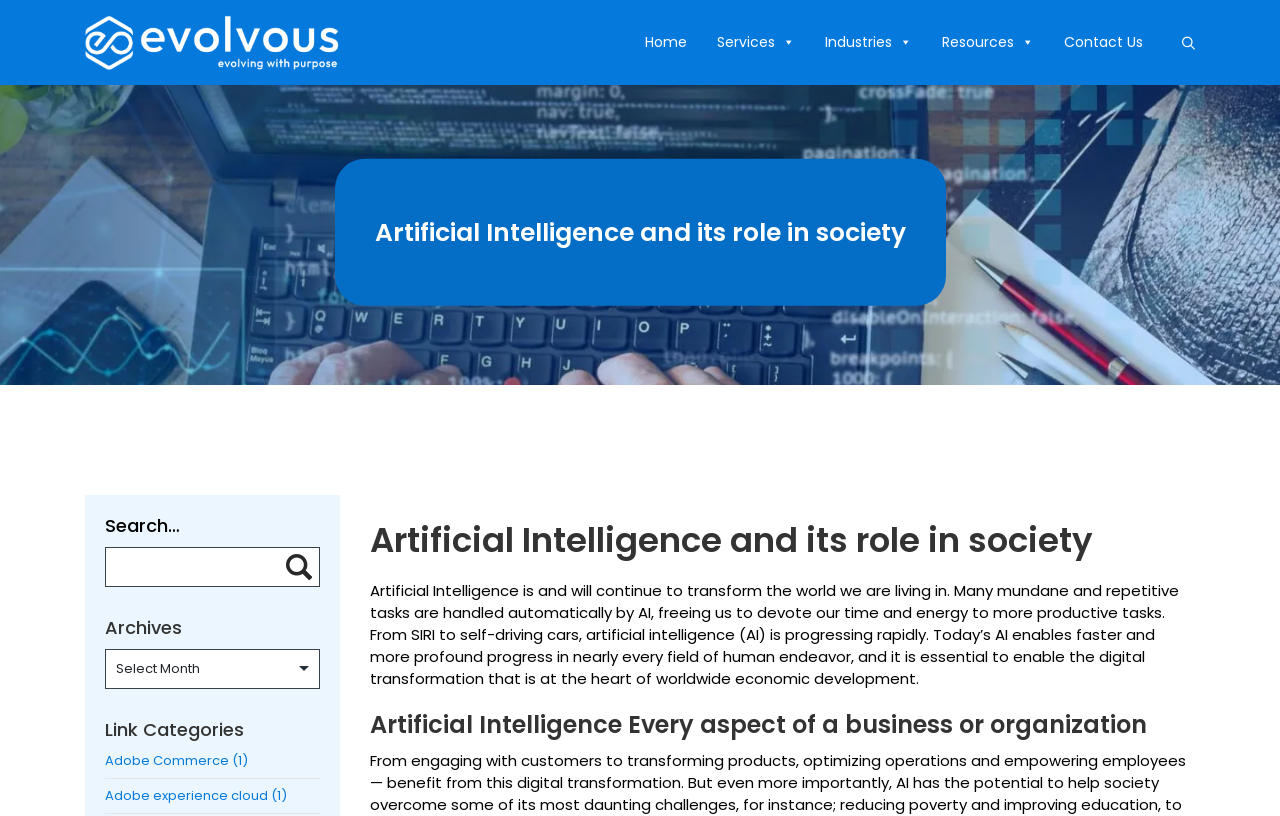Locate the bounding box coordinates of the element that should be clicked to execute the following instruction: "Click the Evolvous Logo".

[0.066, 0.027, 0.266, 0.074]